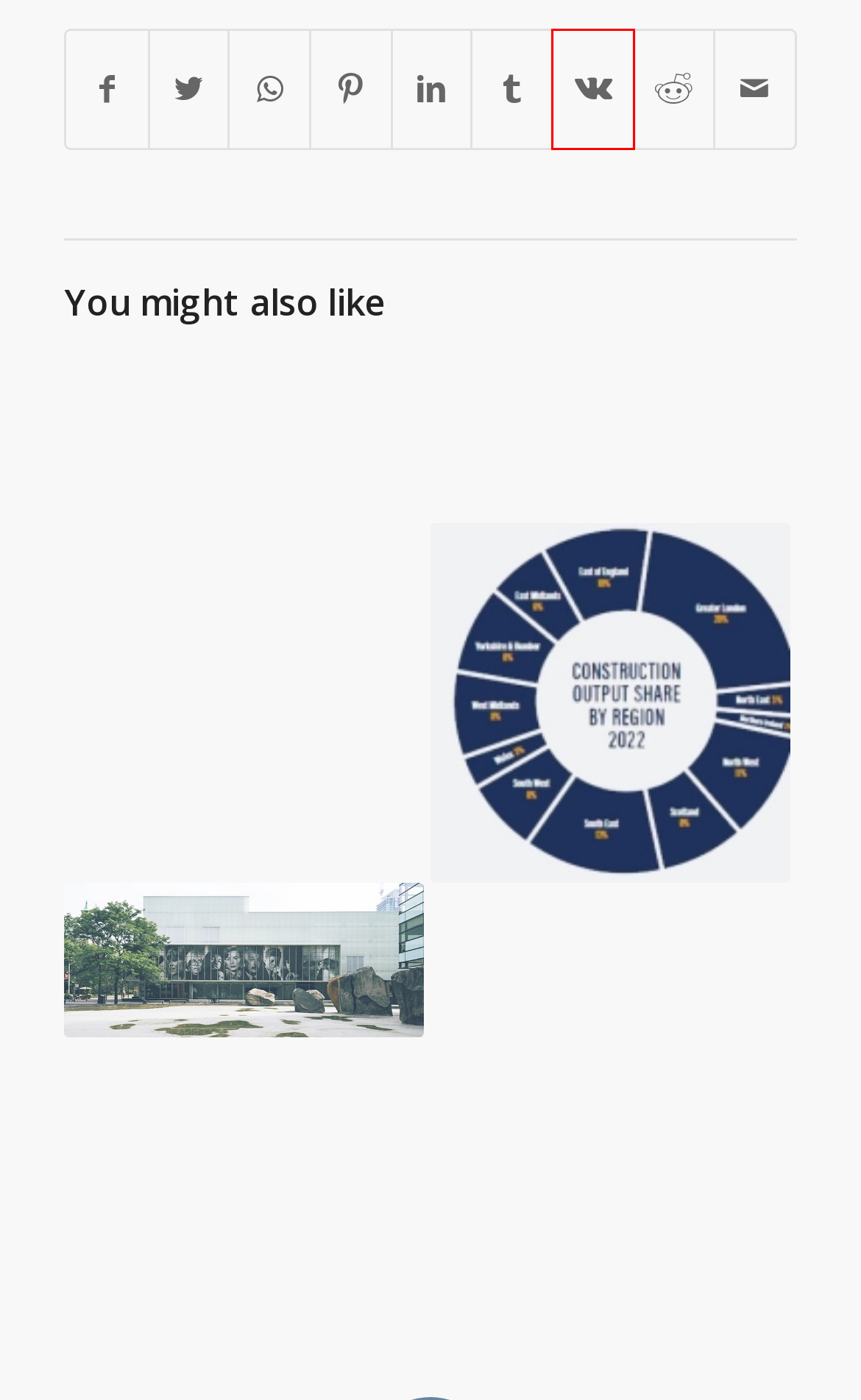You are given a screenshot of a webpage with a red rectangle bounding box. Choose the best webpage description that matches the new webpage after clicking the element in the bounding box. Here are the candidates:
A. Improved access to material markets needed now to aid building – Building Specifier
B. Housing firm fined £100,000 over construction site pollution – Building Specifier
C. UK building product sales show resilience – Building Specifier
D. Work begins on tallest religious structure in the world – Building Specifier
E. VK | 登录
F. Building Transformation: School Urban Transformer Grants – Building Specifier
G. 225,000 extra workers required to meet UK demand – Building Specifier
H. Windows and doors: time to review your suppliers? – Building Specifier

E